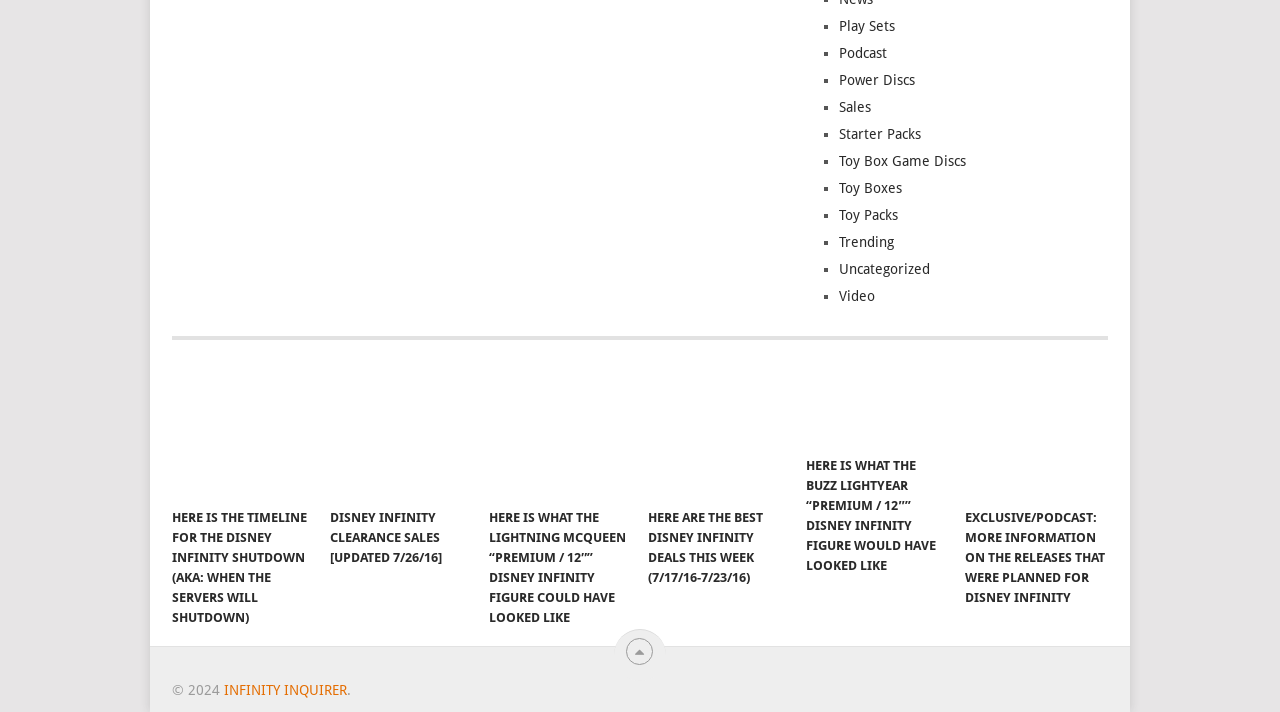From the element description: "Uncategorized", extract the bounding box coordinates of the UI element. The coordinates should be expressed as four float numbers between 0 and 1, in the order [left, top, right, bottom].

[0.656, 0.367, 0.727, 0.389]